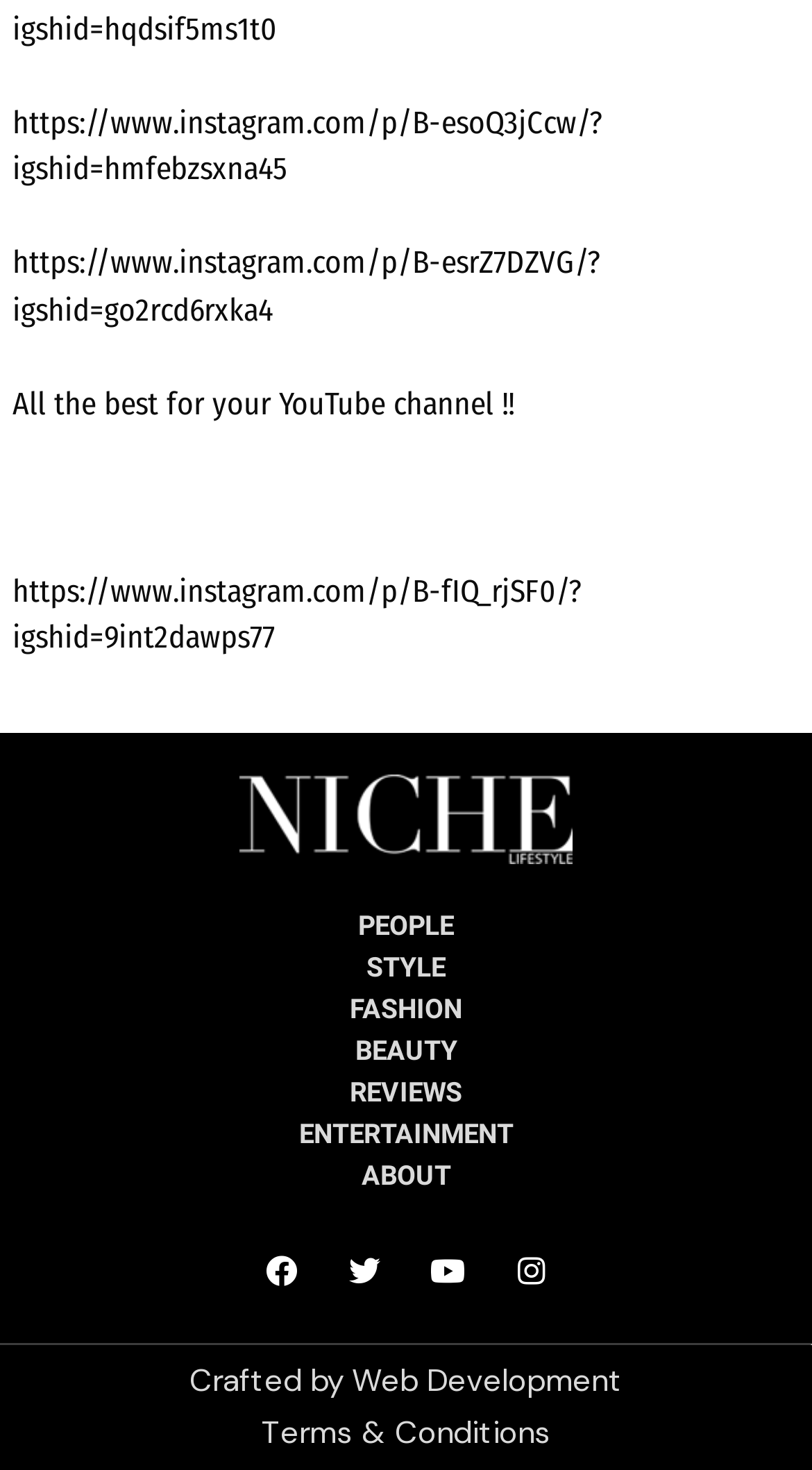Respond to the following query with just one word or a short phrase: 
How many links are there in the footer?

2